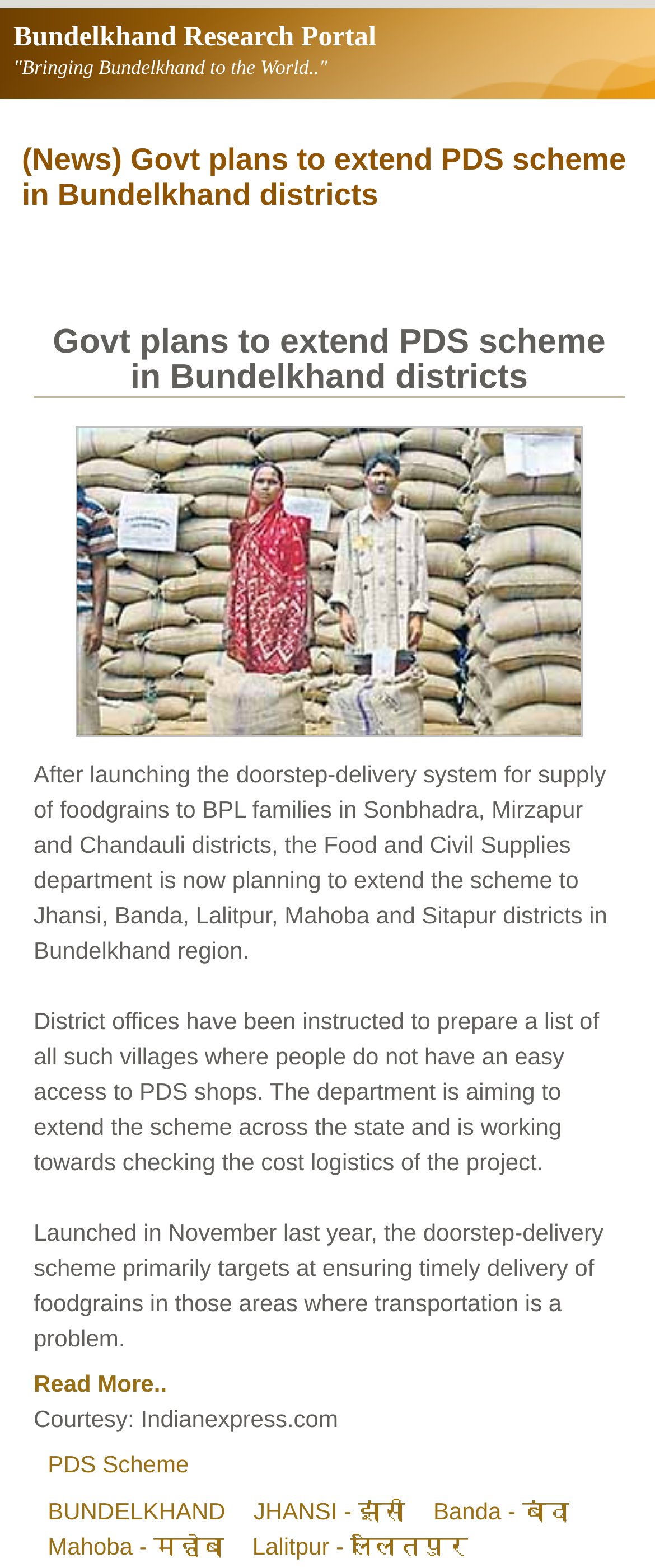Highlight the bounding box coordinates of the element you need to click to perform the following instruction: "Learn about 'PDS Scheme'."

[0.073, 0.925, 0.288, 0.942]